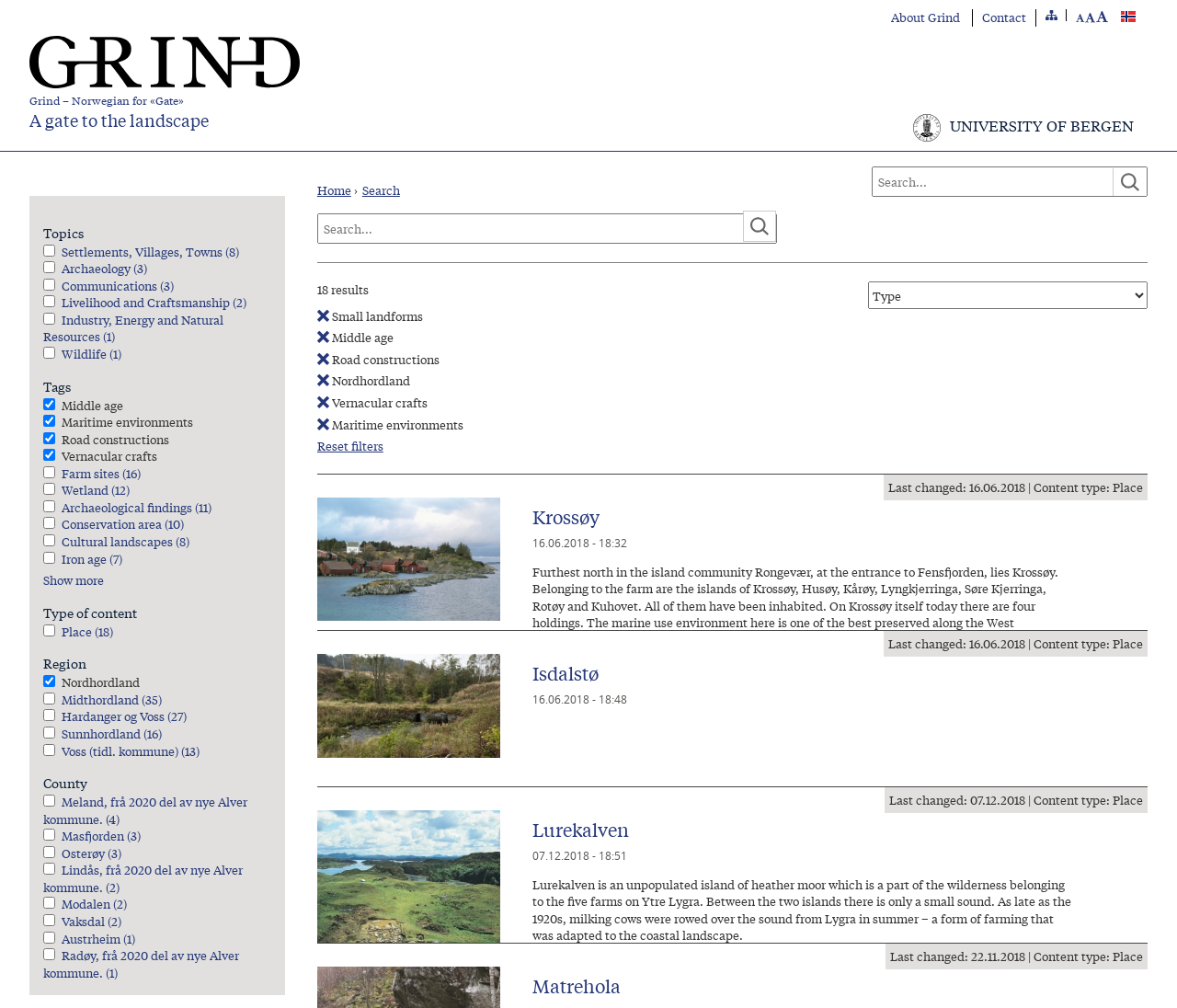Find the bounding box coordinates for the area that must be clicked to perform this action: "Contact Us".

None